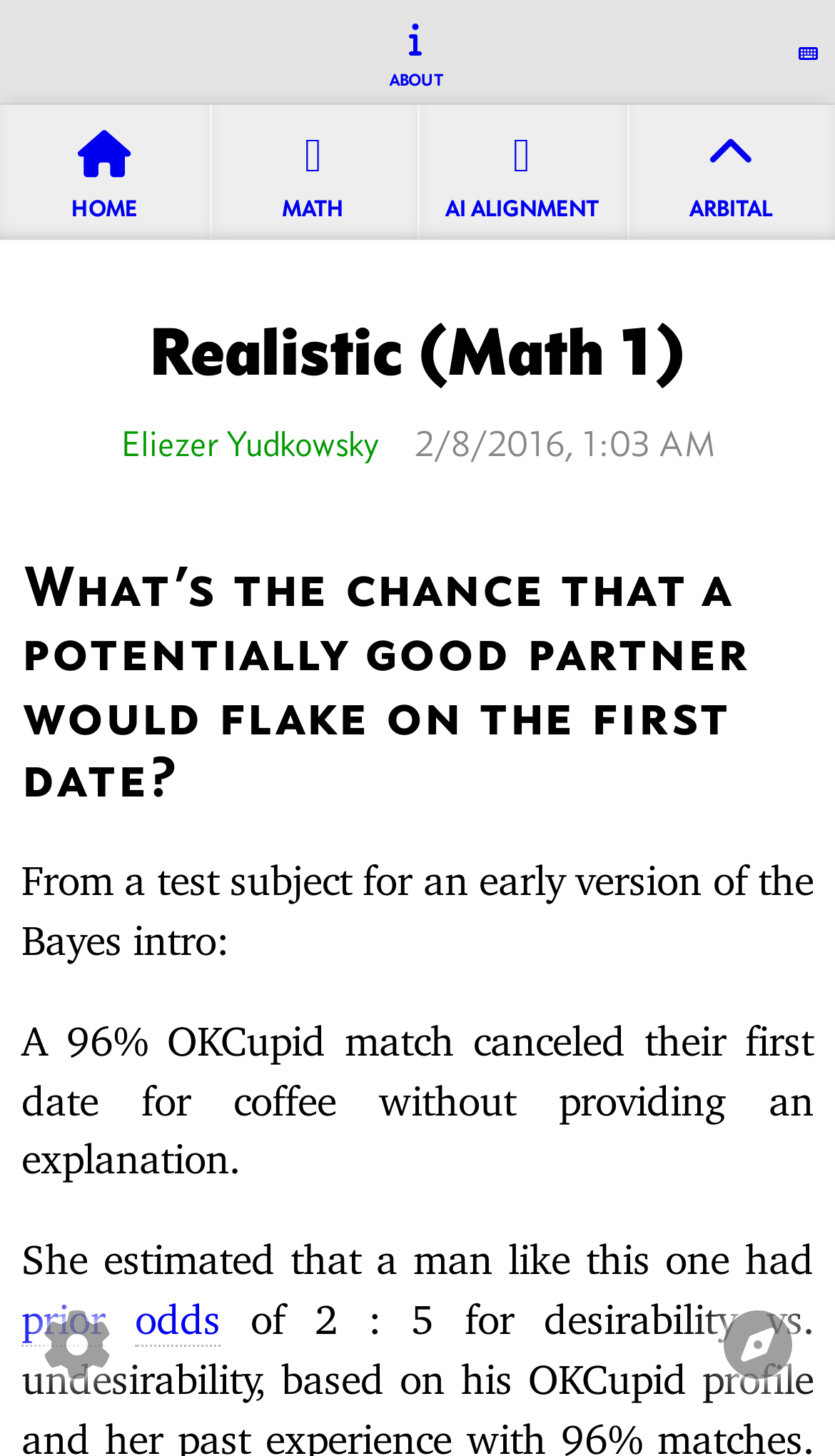Please find and report the bounding box coordinates of the element to click in order to perform the following action: "click home button". The coordinates should be expressed as four float numbers between 0 and 1, in the format [left, top, right, bottom].

[0.0, 0.072, 0.25, 0.165]